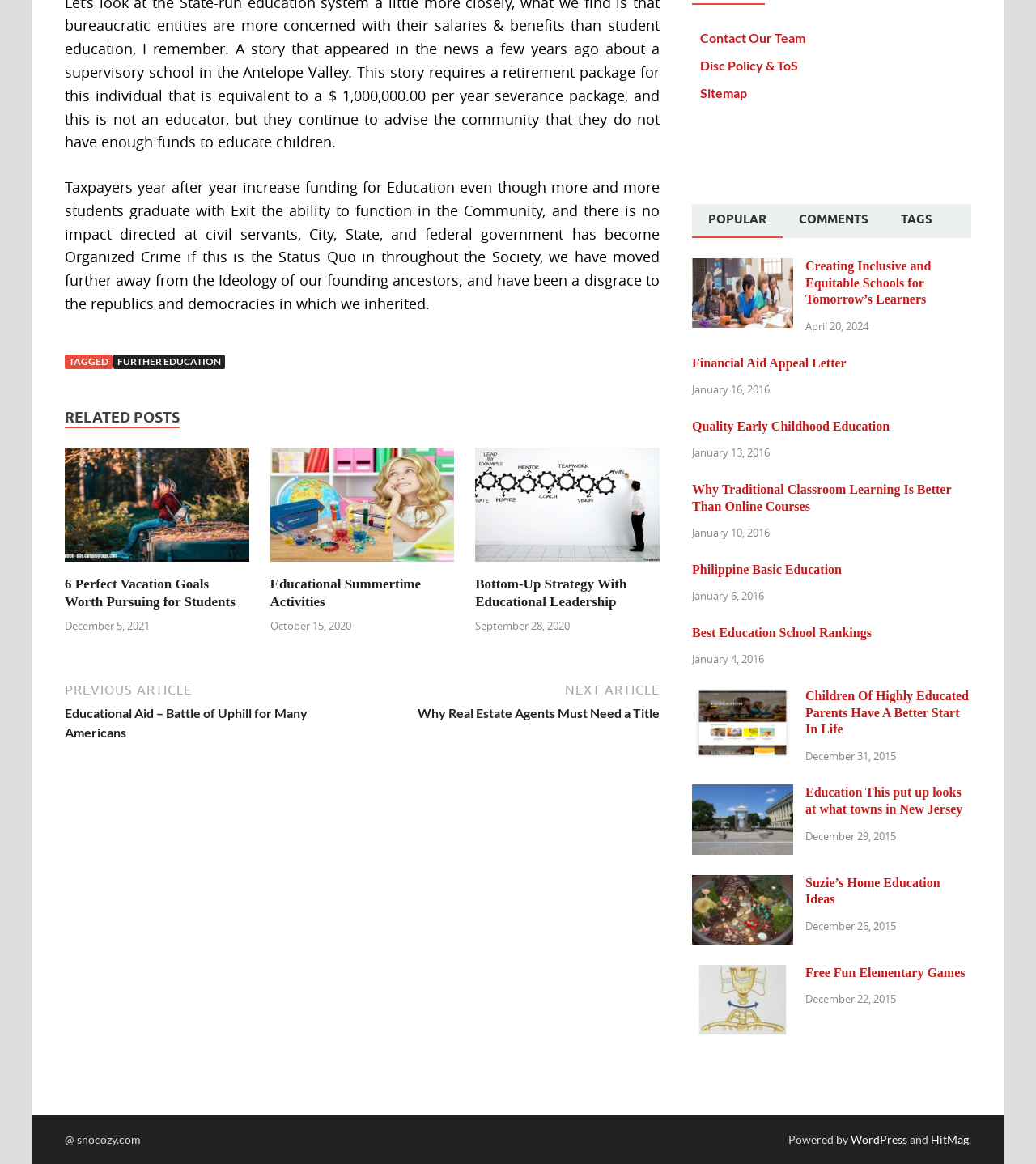Determine the bounding box coordinates for the region that must be clicked to execute the following instruction: "Click on 'FURTHER EDUCATION'".

[0.109, 0.305, 0.217, 0.317]